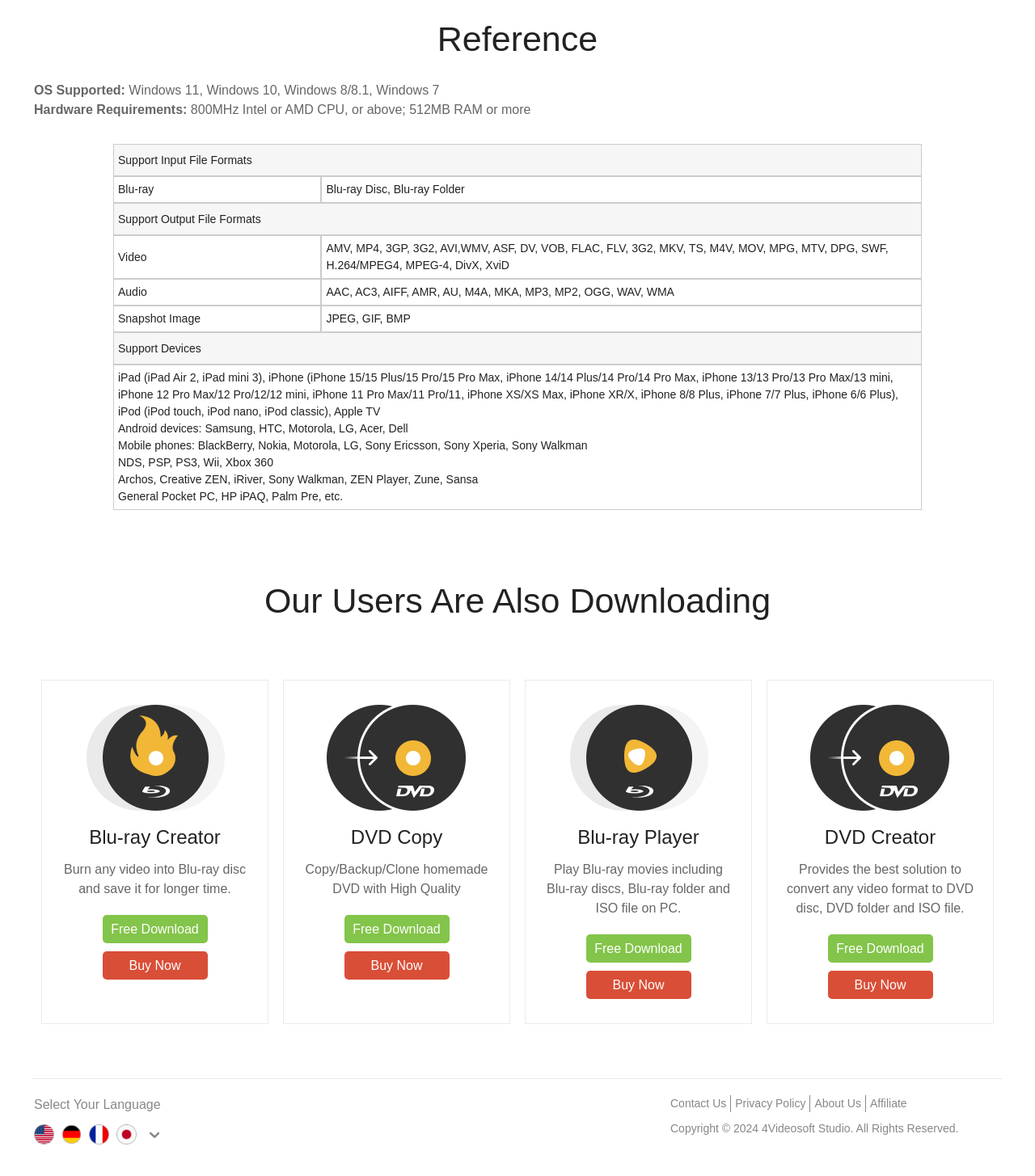Identify the bounding box coordinates of the section to be clicked to complete the task described by the following instruction: "Buy DVD Copy". The coordinates should be four float numbers between 0 and 1, formatted as [left, top, right, bottom].

[0.332, 0.809, 0.434, 0.833]